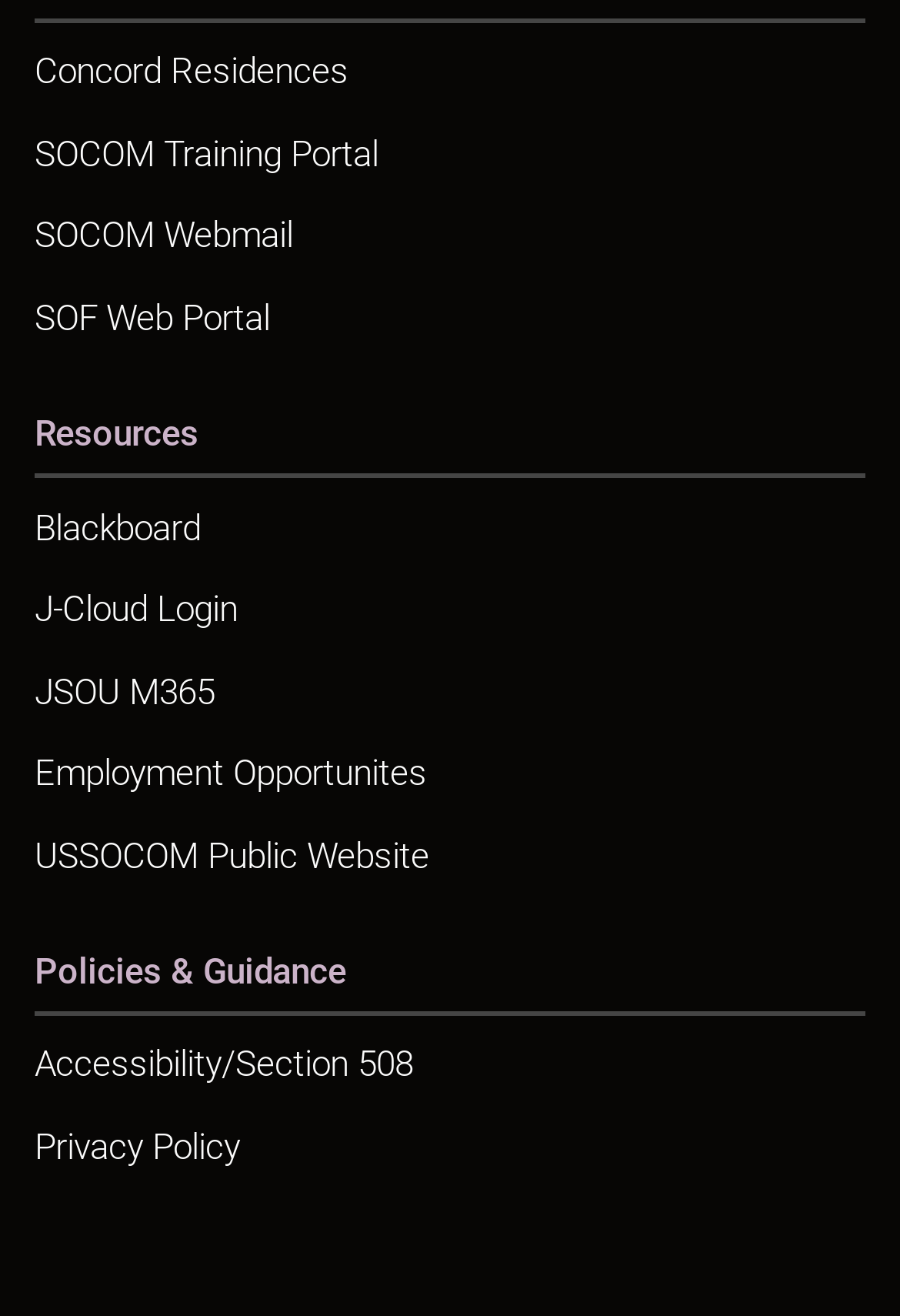Provide your answer in one word or a succinct phrase for the question: 
What is the last link under Policies & Guidance?

Privacy Policy